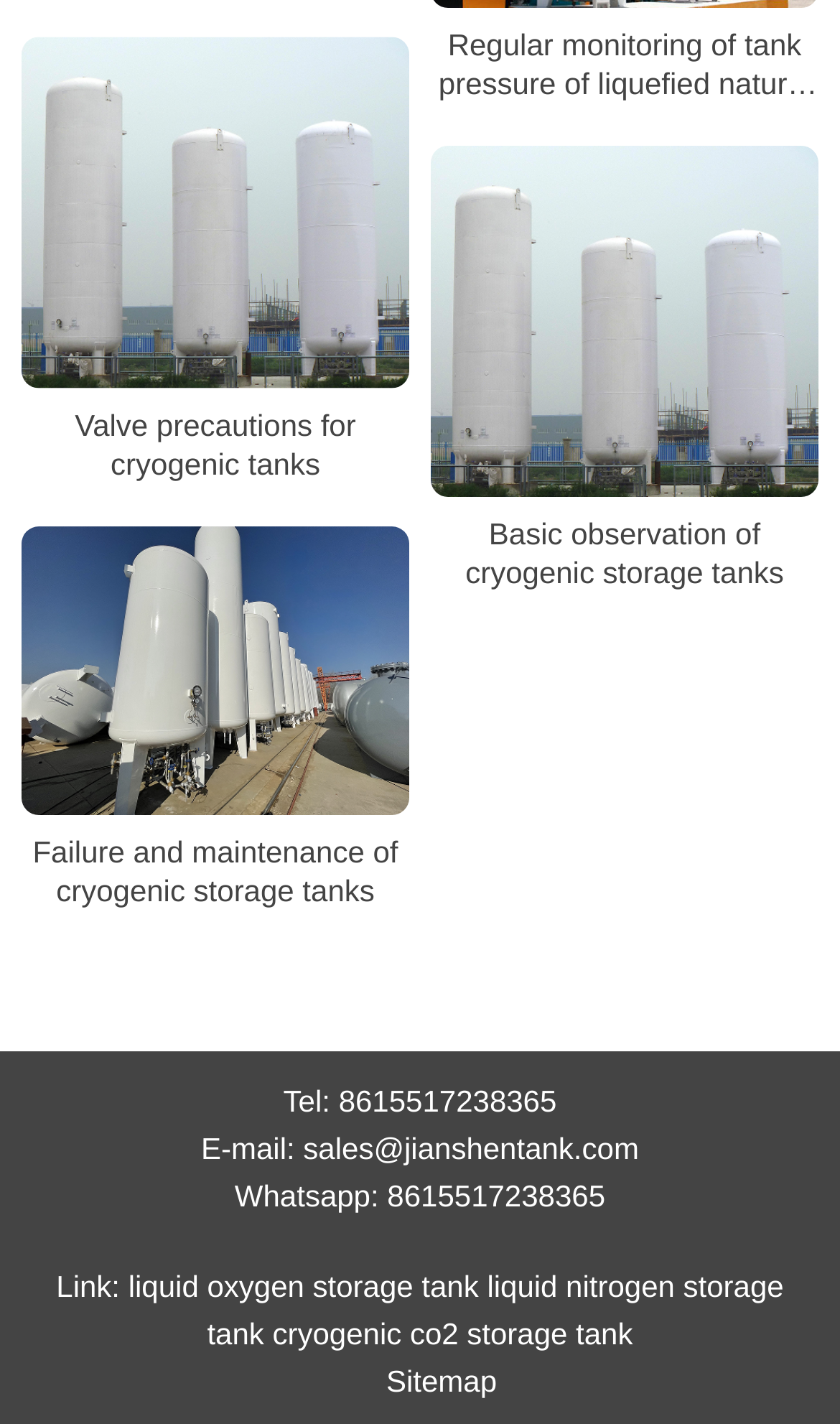For the following element description, predict the bounding box coordinates in the format (top-left x, top-left y, bottom-right x, bottom-right y). All values should be floating point numbers between 0 and 1. Description: sales@jianshentank.com

[0.361, 0.794, 0.761, 0.818]